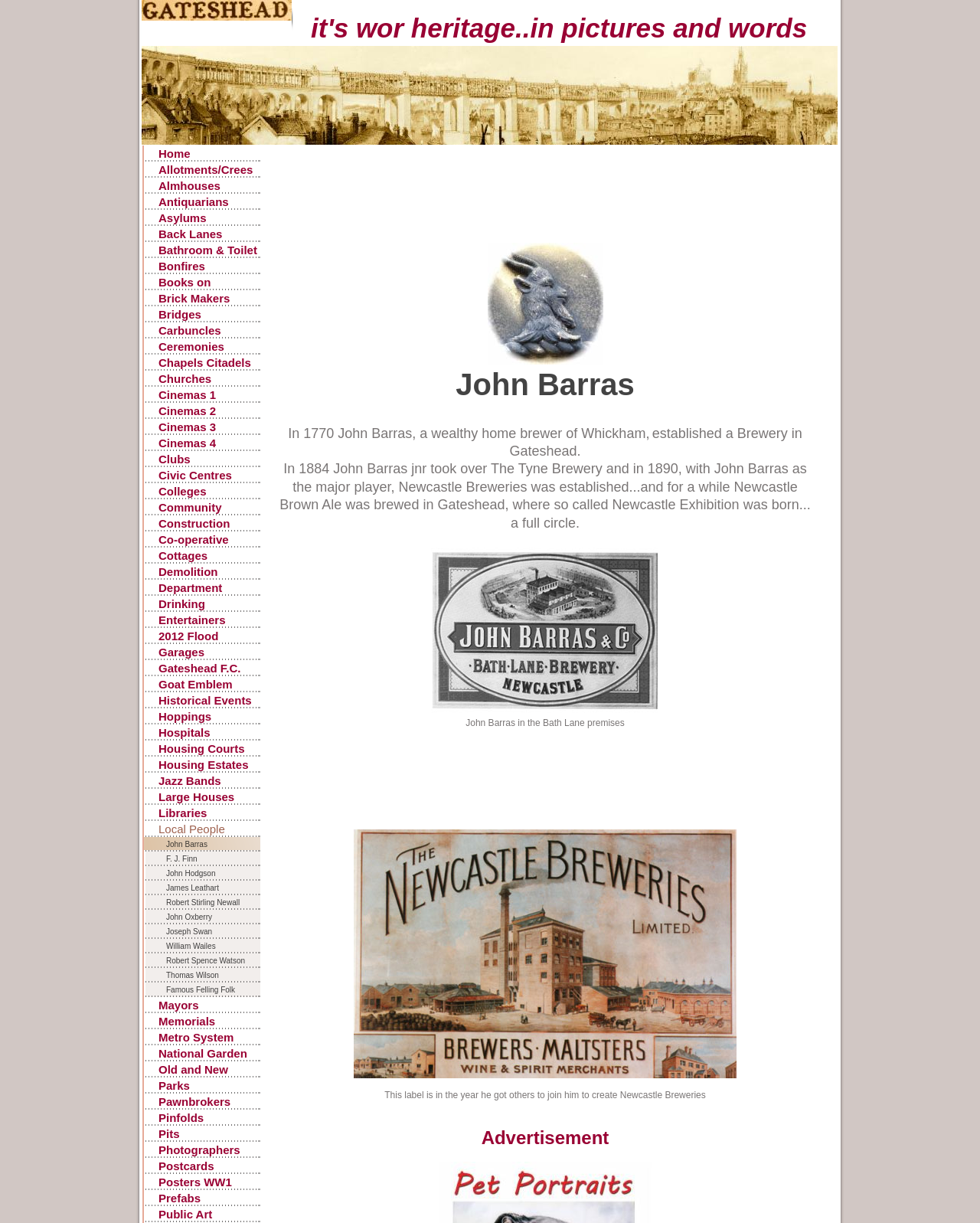Who established a Brewery in Gateshead in 1770?
Observe the image and answer the question with a one-word or short phrase response.

John Barras